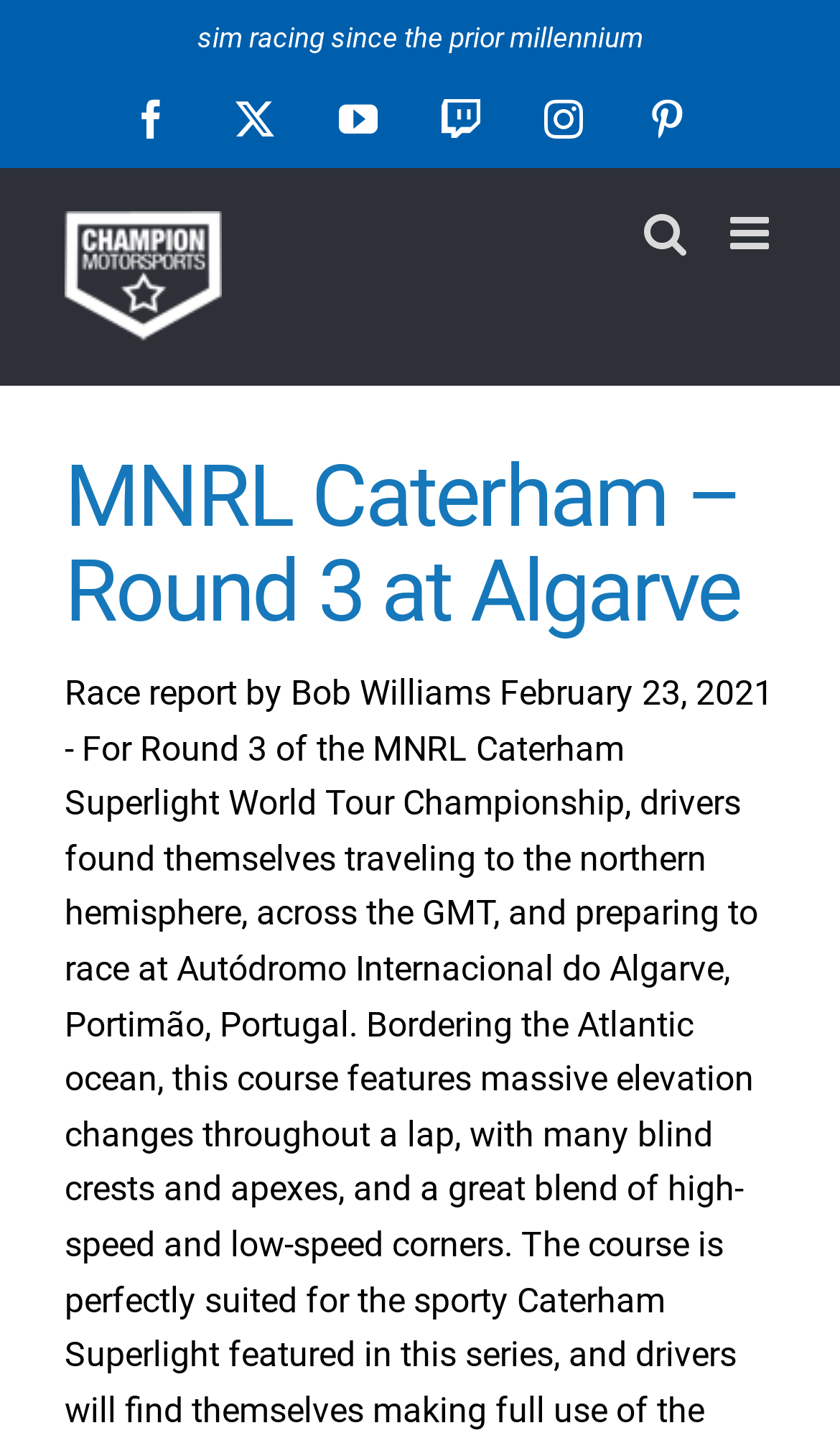Give a comprehensive overview of the webpage, including key elements.

The webpage is about Champion Motorsports, specifically focusing on Algarve. At the top, there is a static text that reads "sim racing since the prior millennium". Below this text, there are several social media links, including Facebook, YouTube, Twitch, Instagram, and Pinterest, each represented by an icon. These links are aligned horizontally and take up the top section of the page.

To the left of these social media links, there is a Champion Motorsports logo, which is also a link. On the opposite side, there is a toggle button to open the mobile menu and another toggle button to open the mobile search.

Below the social media links and the logo, there is a heading that reads "MNRL Caterham – Round 3 at Algarve", which is also a link. This heading is positioned at the top-left corner of the main content area.

At the very bottom of the page, there is a "Go to Top" link, represented by an arrow icon, which allows users to quickly navigate back to the top of the page.